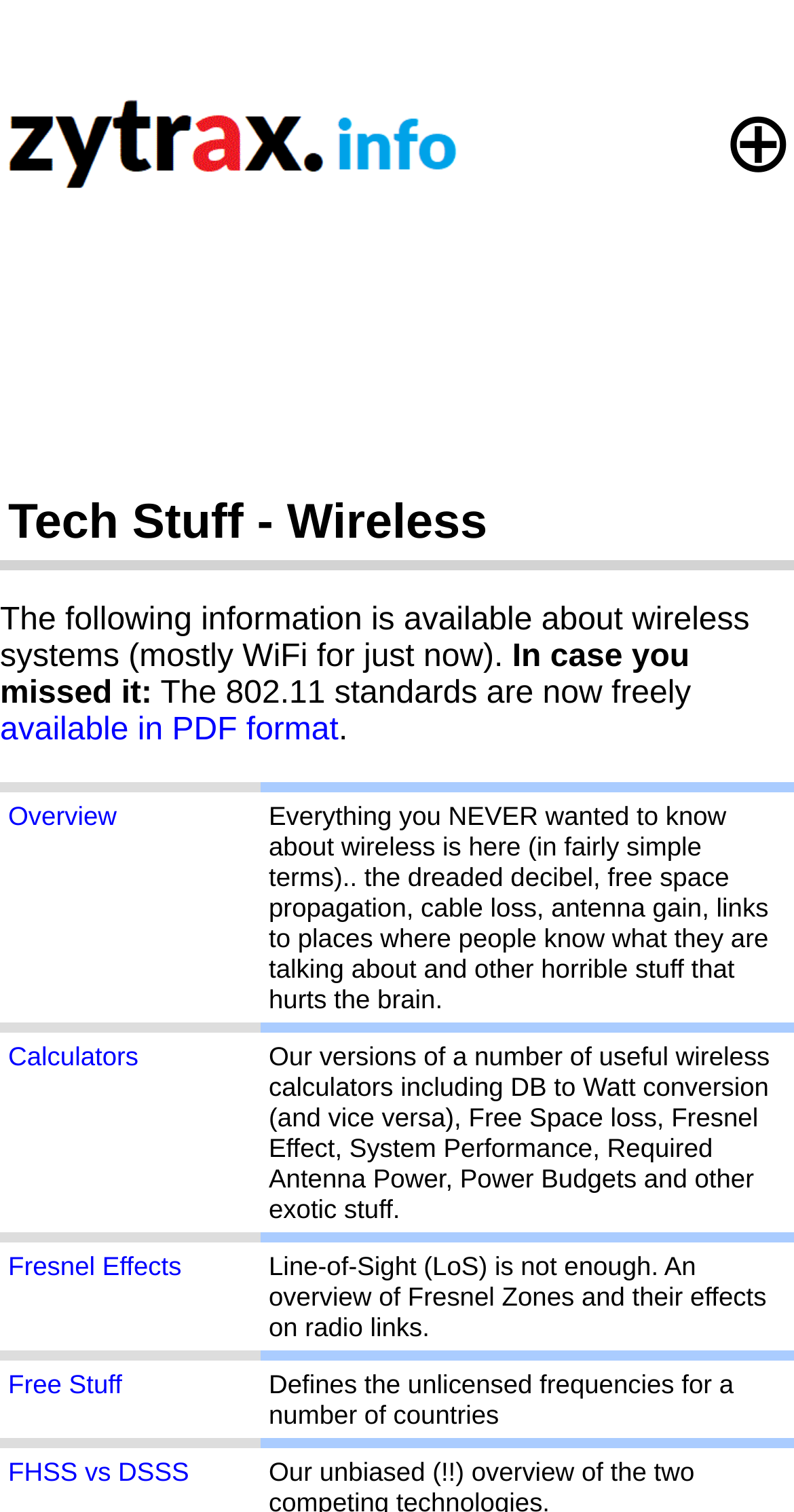What is the purpose of the calculators?
Please answer using one word or phrase, based on the screenshot.

Wireless calculators